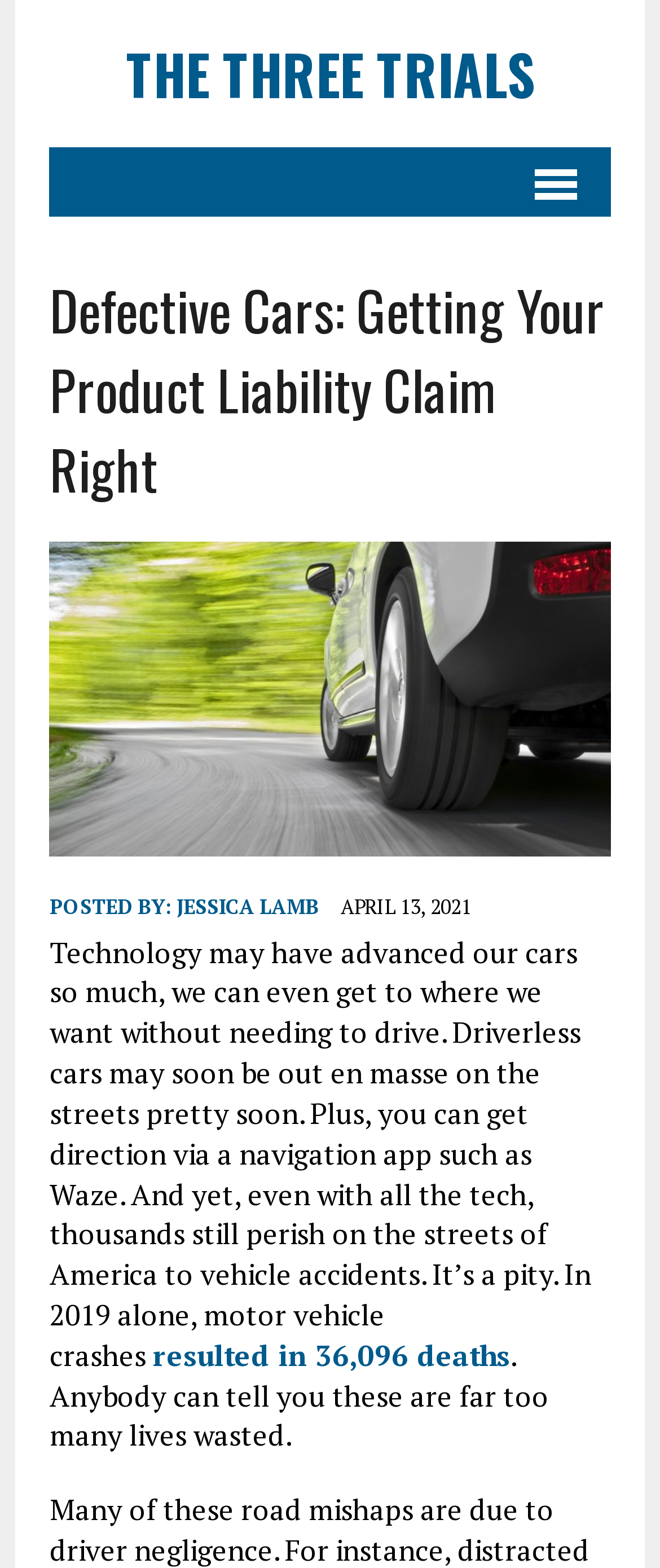Who wrote the article?
Answer the question with a thorough and detailed explanation.

The author of the article can be found by looking at the 'POSTED BY:' section, which is followed by the name 'Jessica Lamb'.